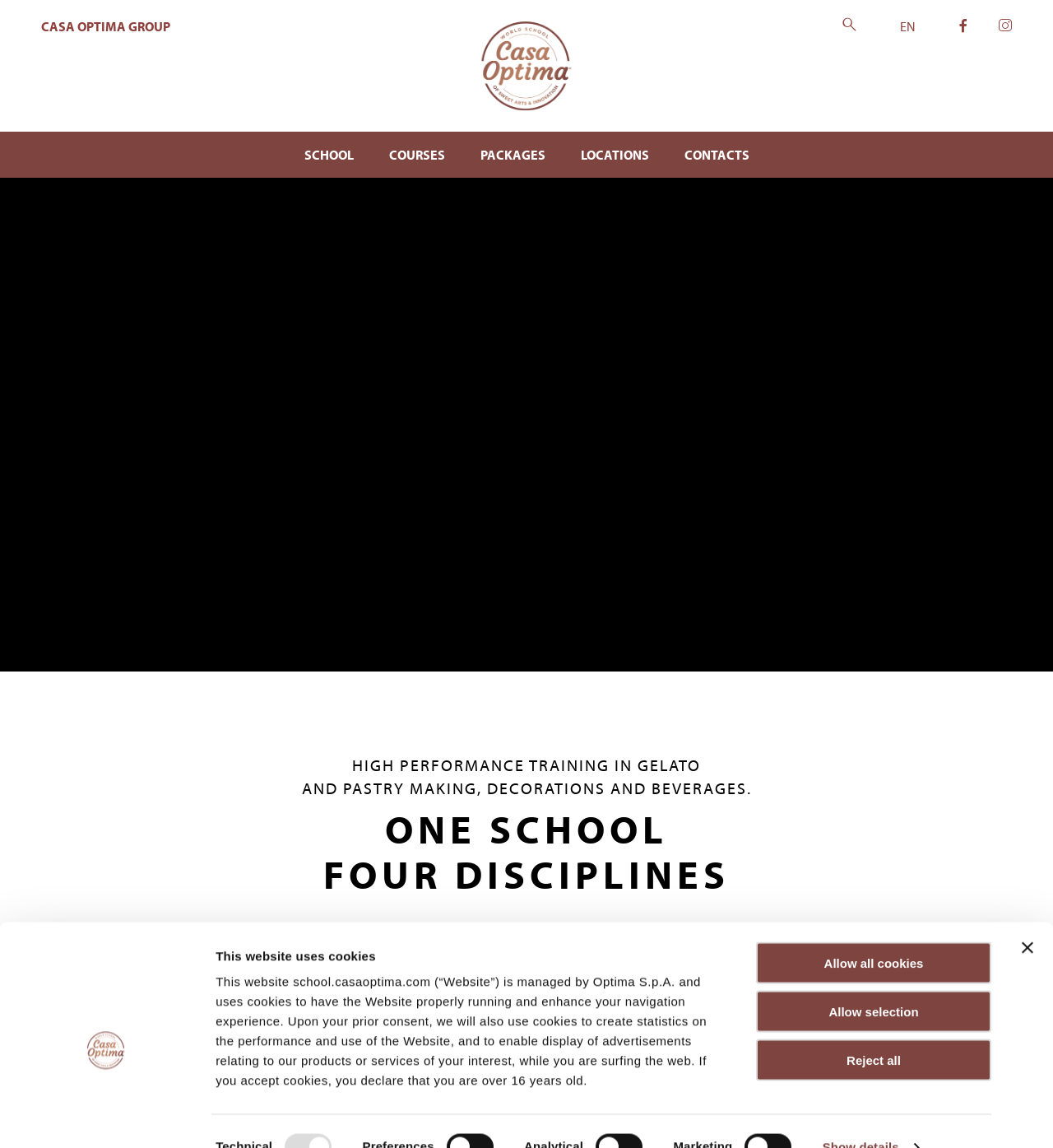Answer the question in a single word or phrase:
What is the name of the school?

Casa Optima School